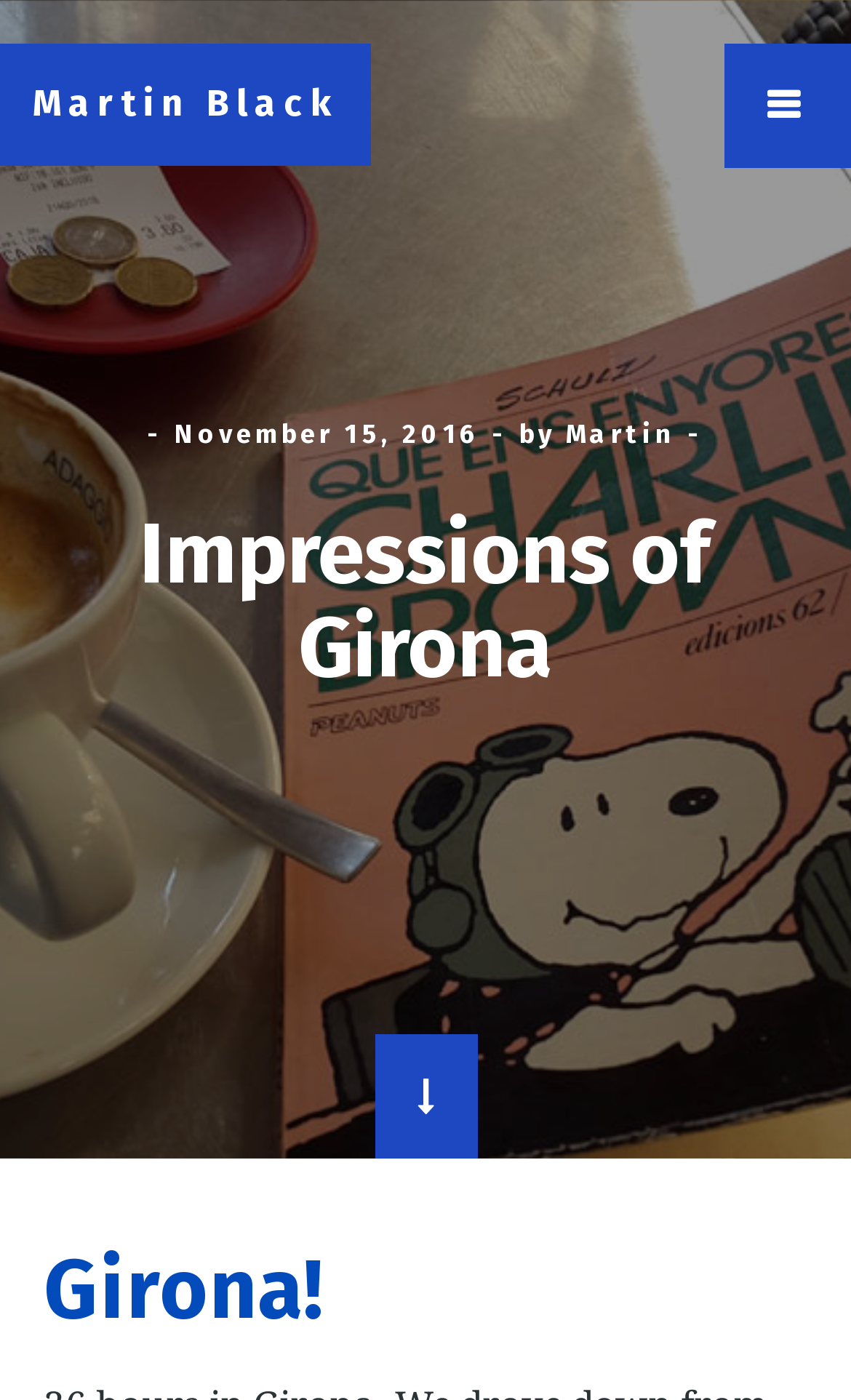What is the date of the post?
Can you provide a detailed and comprehensive answer to the question?

I found the date of the post by looking at the link element with the text 'November 15, 2016' which is a child of the HeaderAsNonLandmark element.